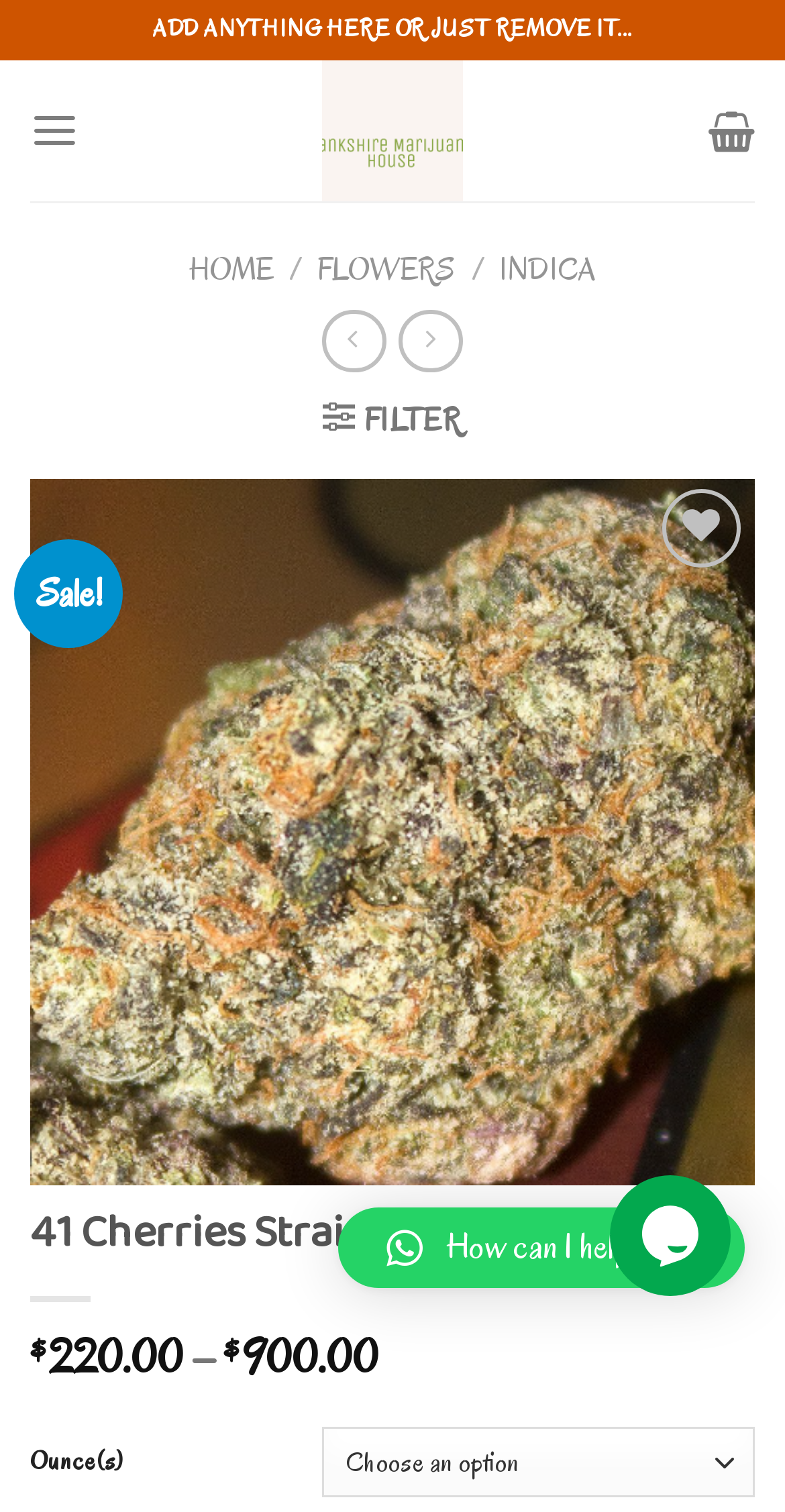What is the name of the strain being sold?
Look at the screenshot and respond with one word or a short phrase.

41 Cherries Strain